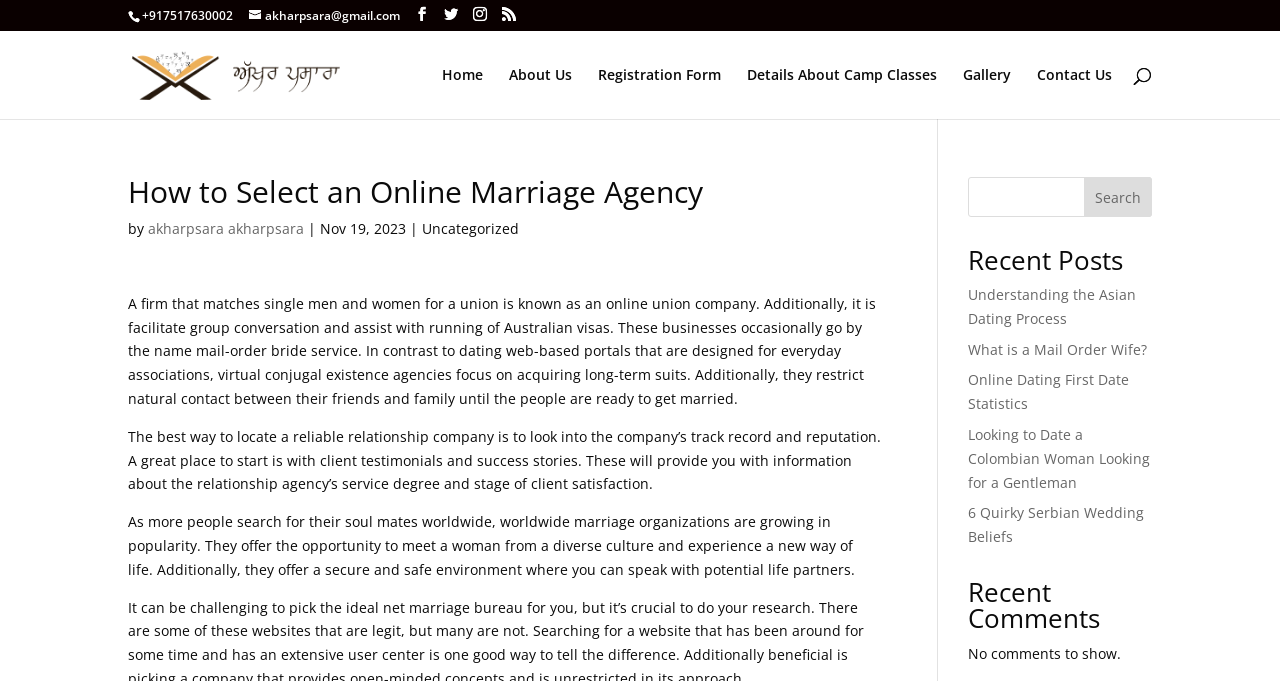Please specify the coordinates of the bounding box for the element that should be clicked to carry out this instruction: "Click on the 'About Us' link". The coordinates must be four float numbers between 0 and 1, formatted as [left, top, right, bottom].

[0.398, 0.1, 0.447, 0.175]